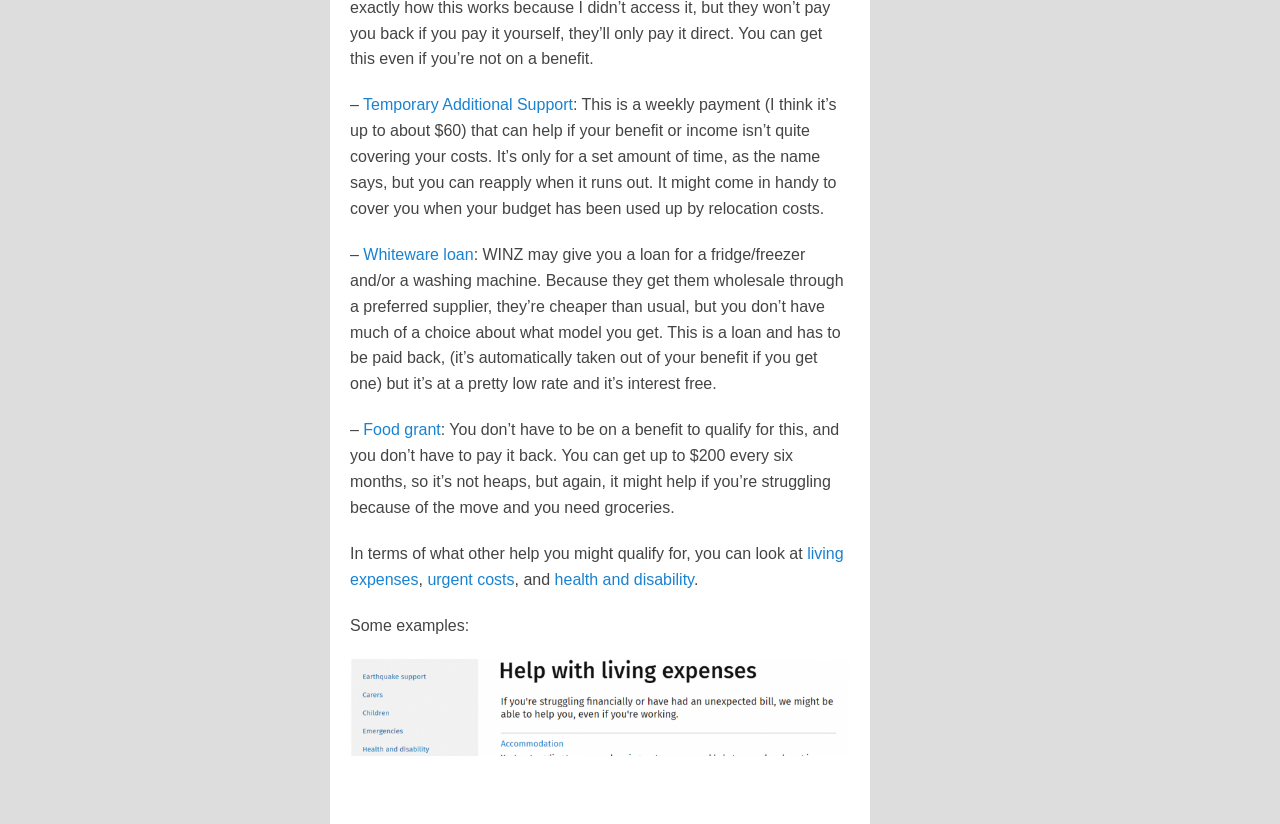What is Temporary Additional Support?
Carefully examine the image and provide a detailed answer to the question.

Based on the text description, Temporary Additional Support is a weekly payment that can help if one's benefit or income isn't quite covering their costs. It's only for a set amount of time, but one can reapply when it runs out.